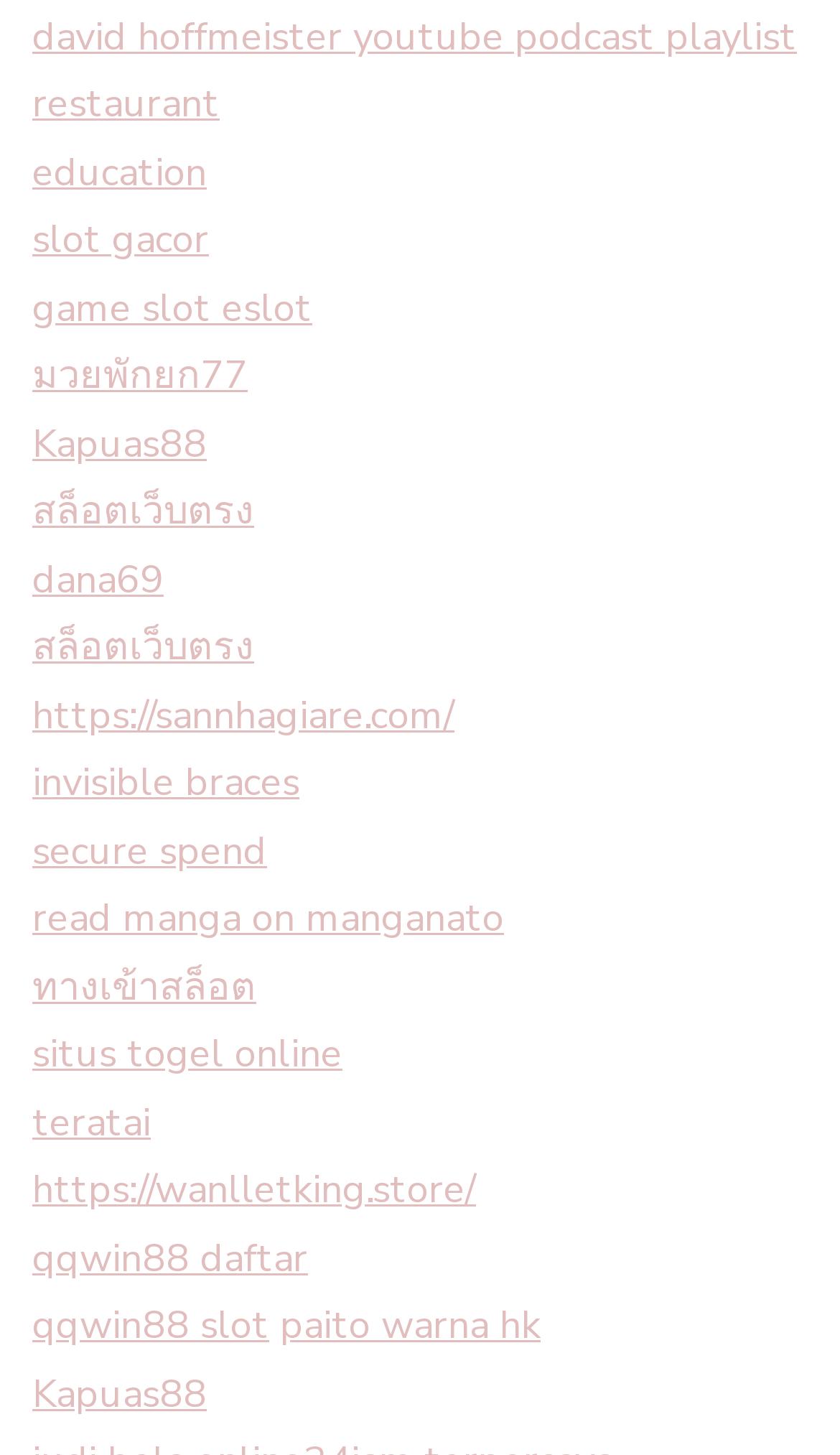Provide a short, one-word or phrase answer to the question below:
What is the first link on the webpage?

david hoffmeister youtube podcast playlist